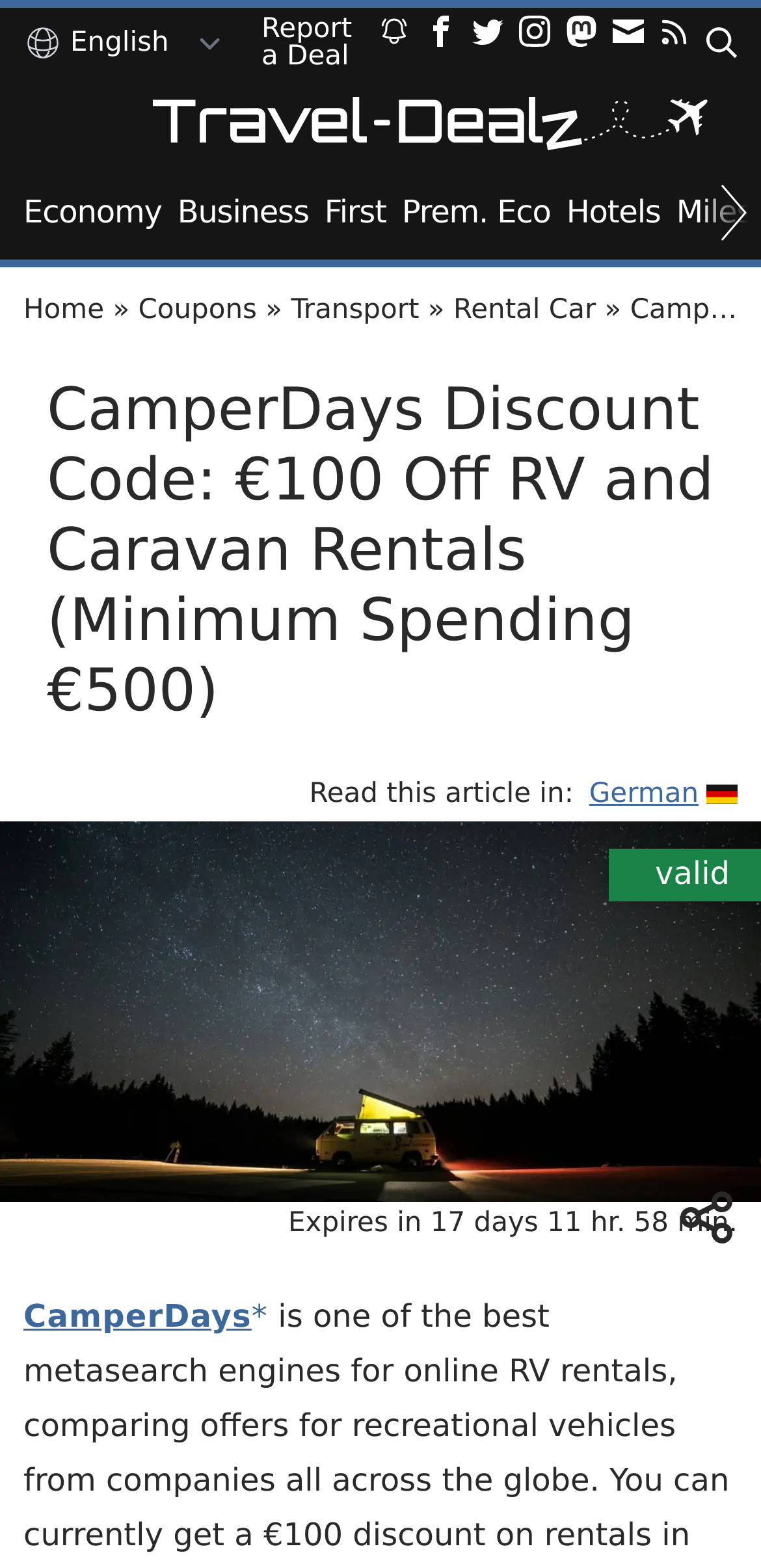Locate the bounding box coordinates of the clickable part needed for the task: "Search for RV rentals".

[0.908, 0.01, 0.969, 0.045]